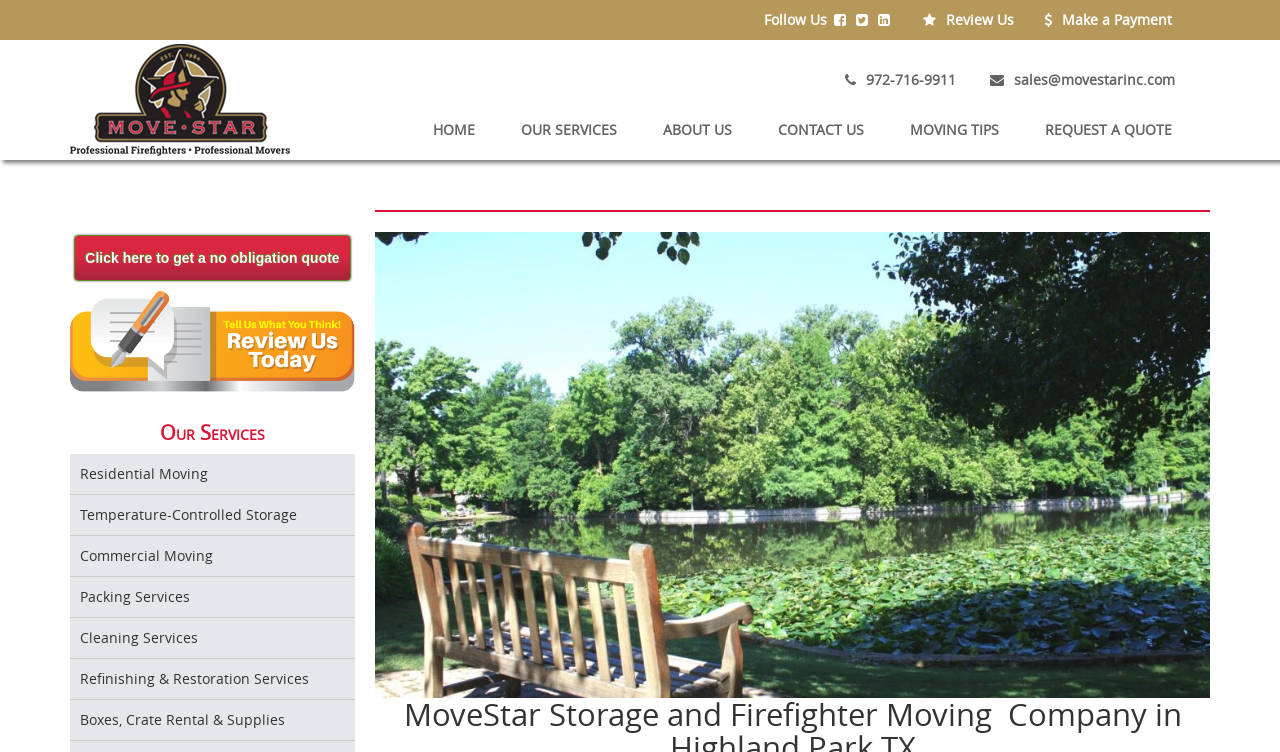Your task is to find and give the main heading text of the webpage.

MoveStar Storage and Firefighter Moving  Company in Highland Park TX